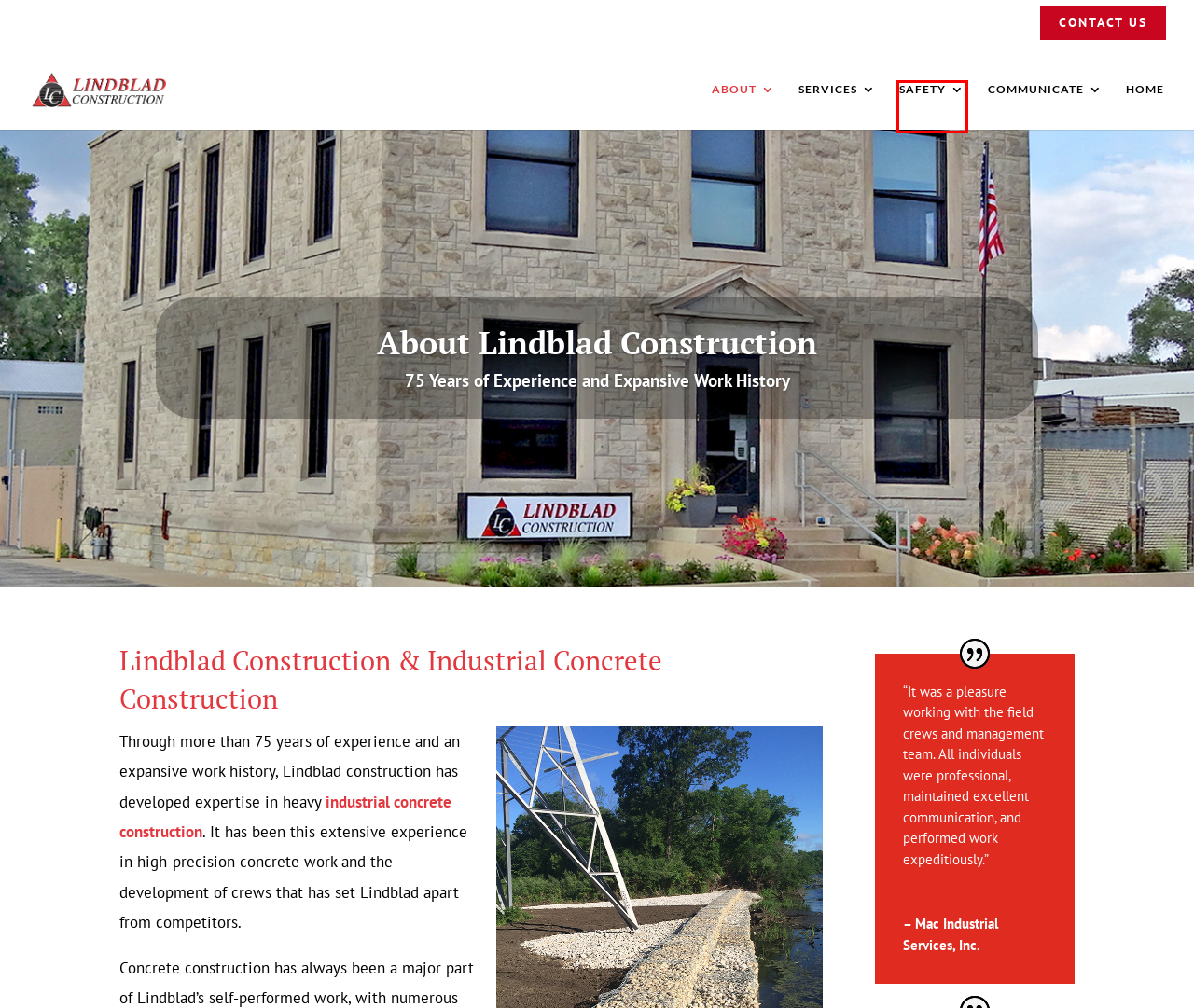Look at the screenshot of a webpage where a red bounding box surrounds a UI element. Your task is to select the best-matching webpage description for the new webpage after you click the element within the bounding box. The available options are:
A. Contact Lindblad Construction
B. Lindblad Construction
C. Lindblad Construction Privacy Policy
D. Services | Lindblad Construction
E. Lindblad Construction Employment Opportunities
F. Lindblad Construction Industrial Concrete Contractors
G. Lindblad Construction's Management Engagement & Commitment to Safety
H. Sitemap | Lindblad Construction

G